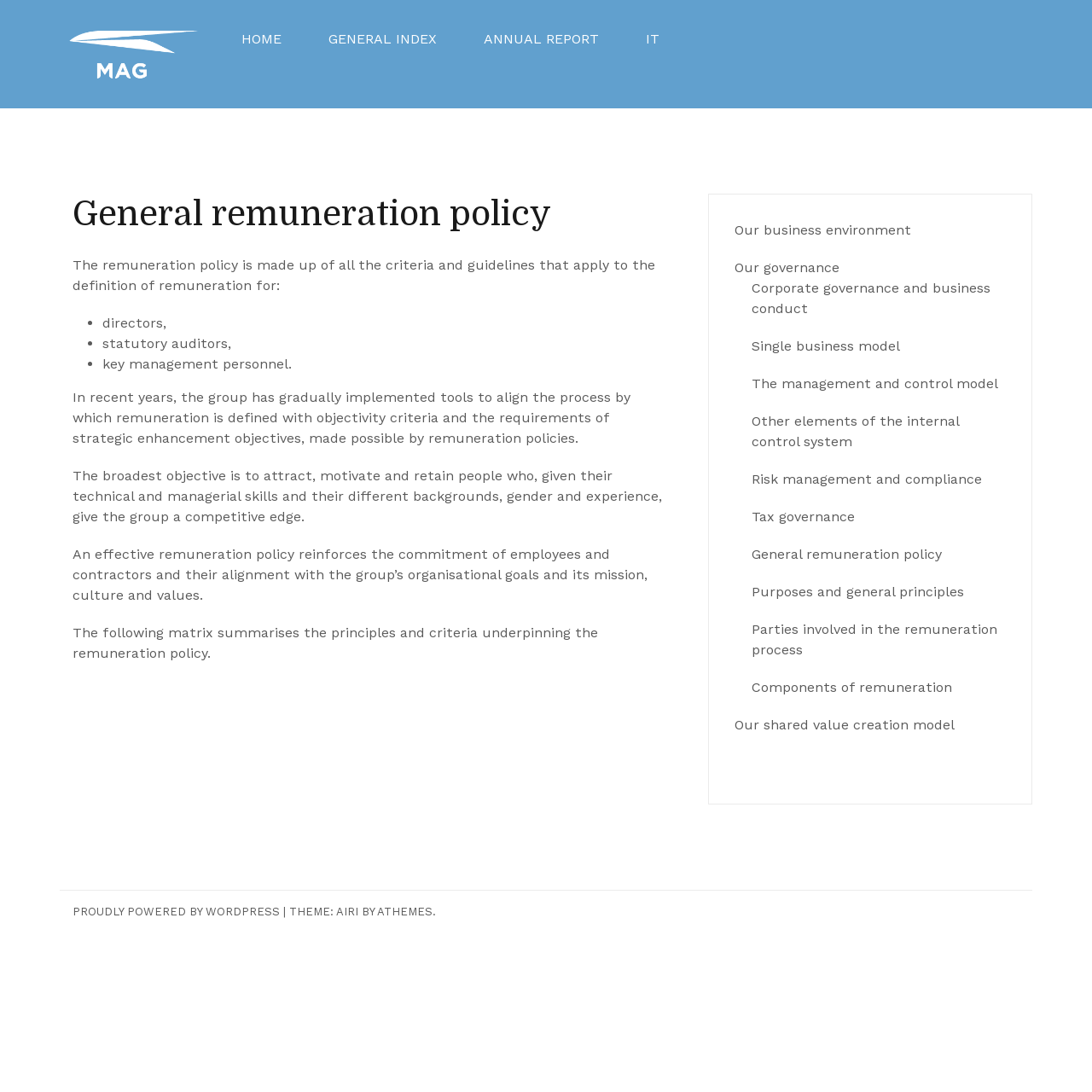Using the information in the image, give a detailed answer to the following question: What is the relationship between the remuneration policy and the group's organisational goals?

The webpage states that an effective remuneration policy reinforces the commitment of employees and contractors and their alignment with the group's organisational goals and its mission, culture and values.